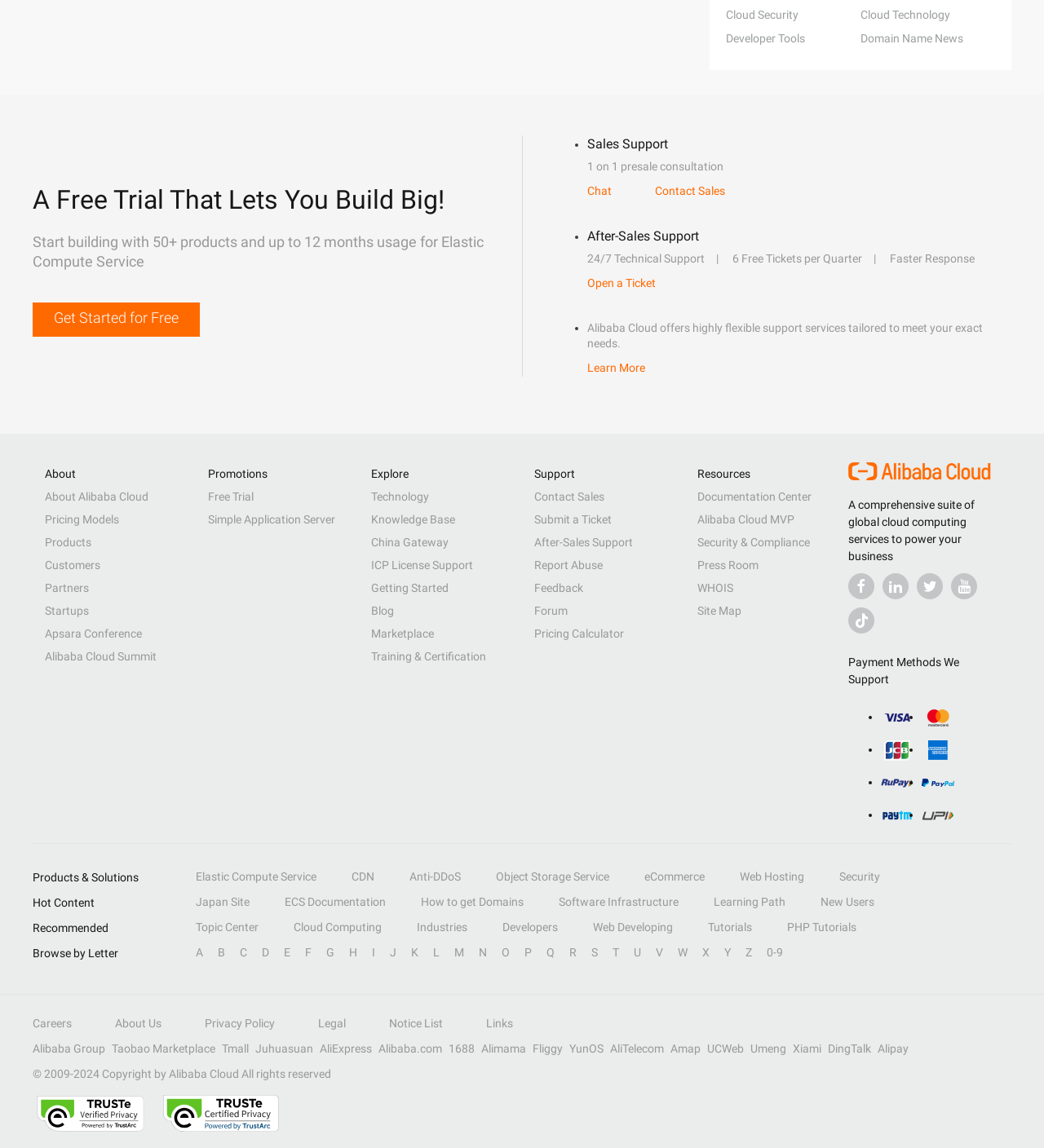What are the payment methods supported?
With the help of the image, please provide a detailed response to the question.

The payment methods supported are multiple, including Rupay and UPI, as indicated by the ListMarker elements with IDs 1169, 1171, 1173, 1175, 1177, and 1179, and the image elements with IDs 1178 and 1184.